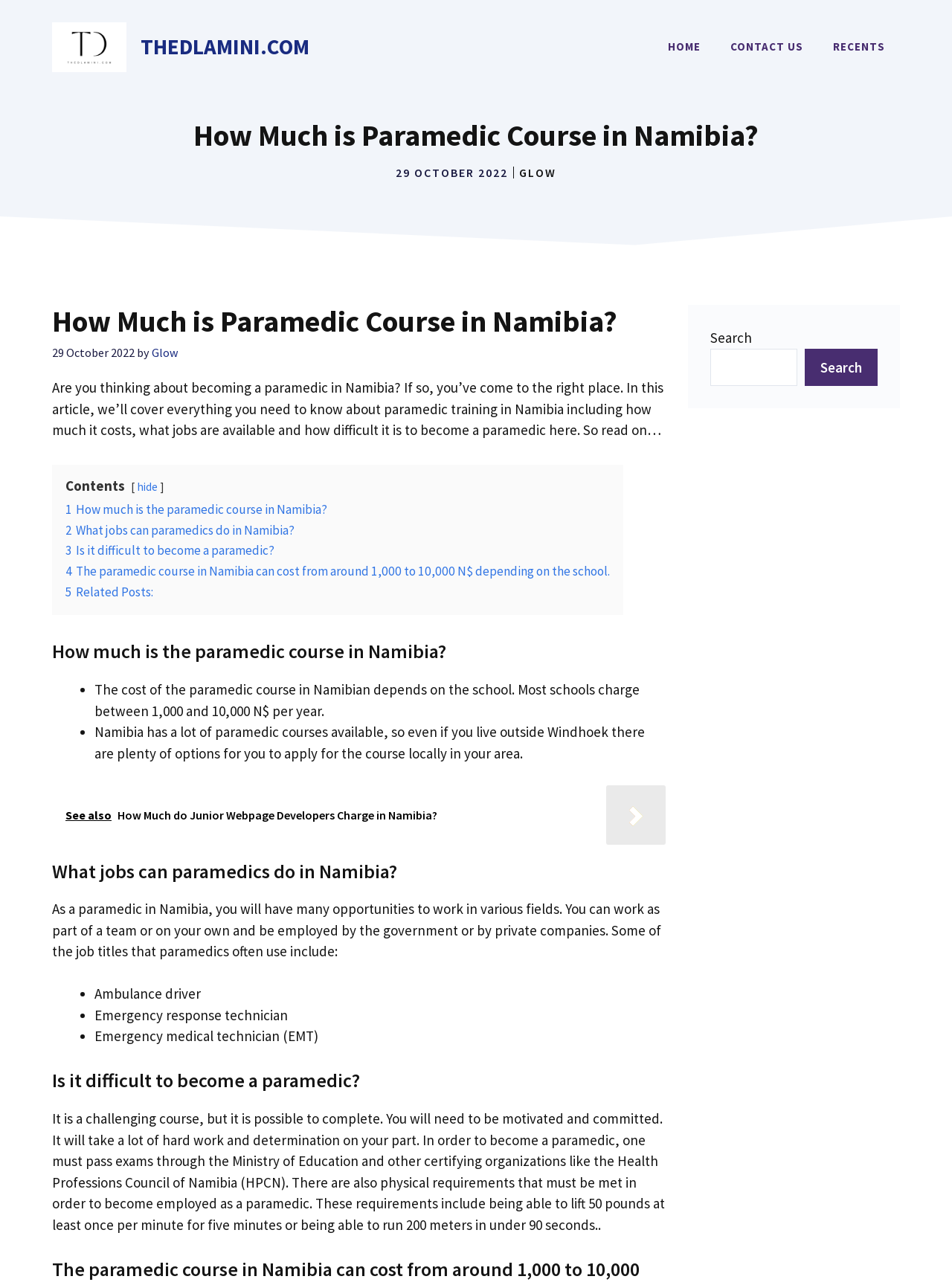Determine the bounding box coordinates (top-left x, top-left y, bottom-right x, bottom-right y) of the UI element described in the following text: parent_node: Search name="s"

[0.746, 0.271, 0.838, 0.3]